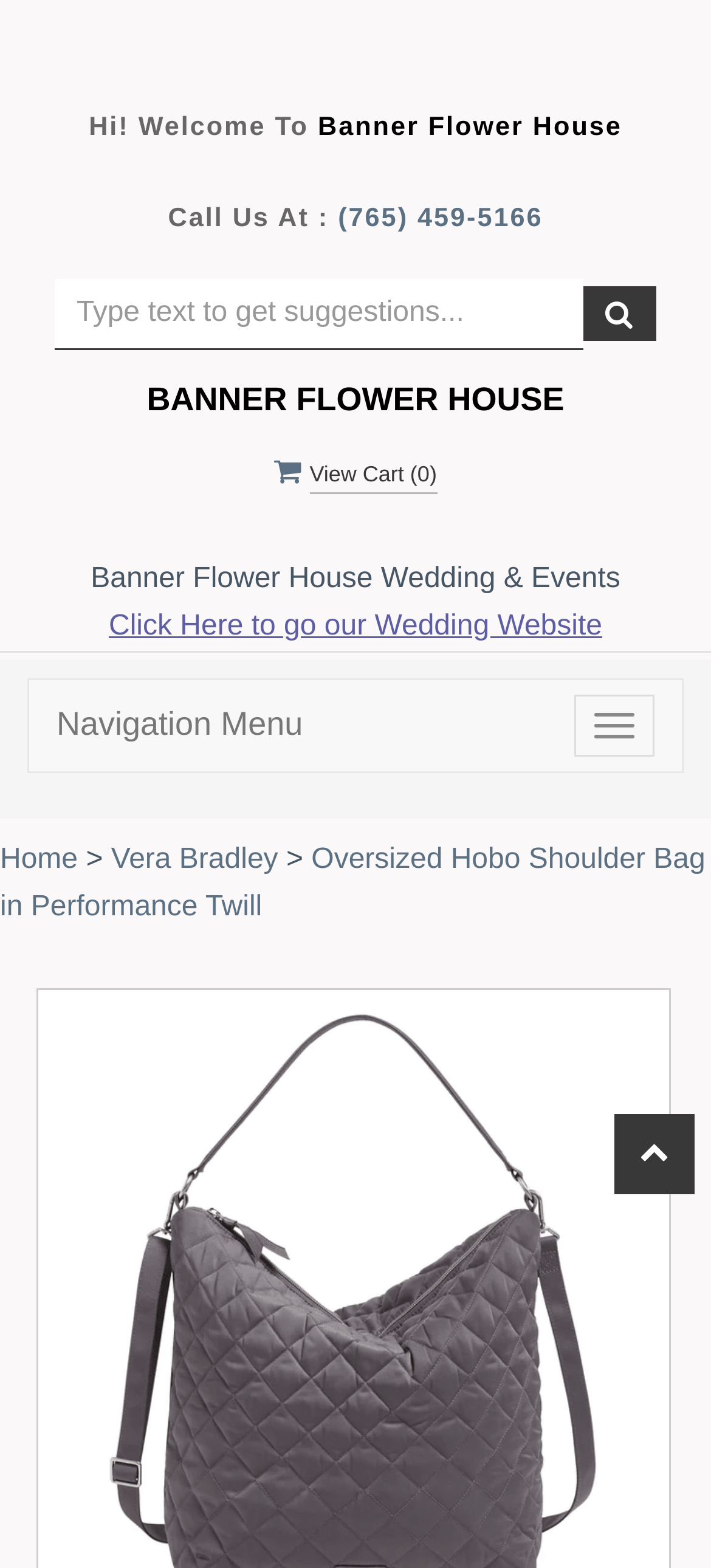Please identify the bounding box coordinates of the clickable area that will allow you to execute the instruction: "Call the phone number".

[0.475, 0.131, 0.764, 0.149]